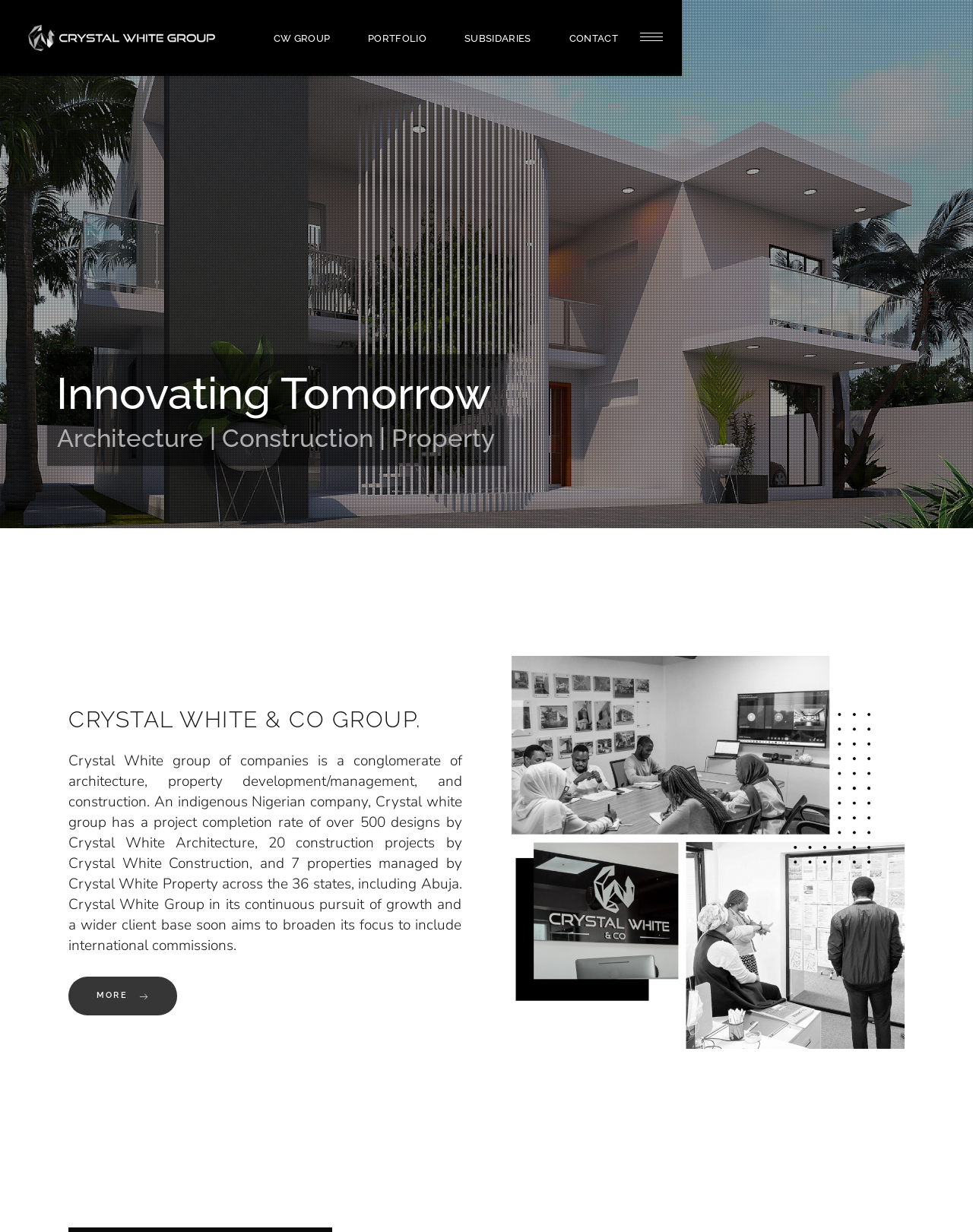Locate the bounding box coordinates of the area you need to click to fulfill this instruction: 'Click the 'Search' button'. The coordinates must be in the form of four float numbers ranging from 0 to 1: [left, top, right, bottom].

None